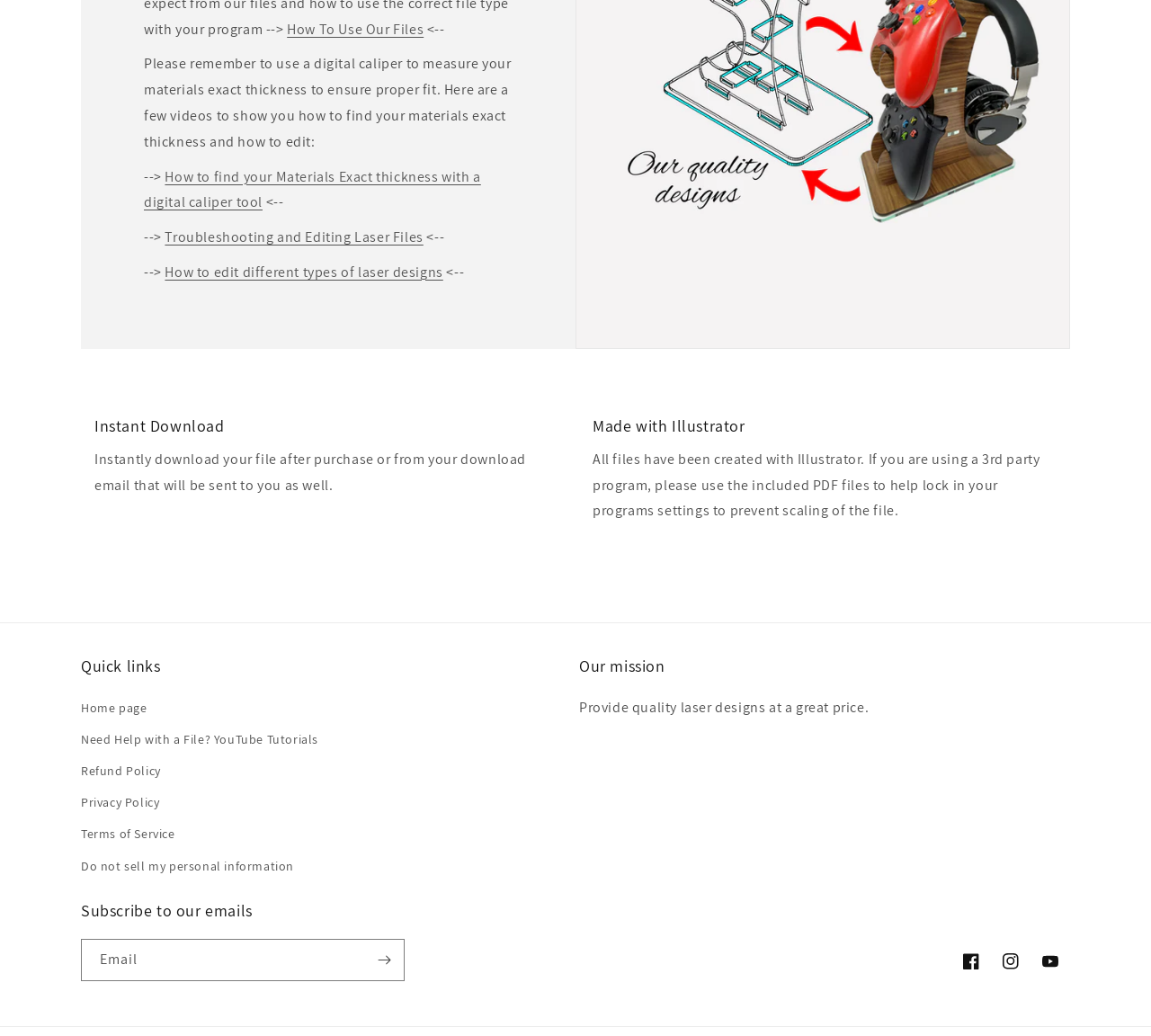What software are the files created with?
Answer the question with a detailed explanation, including all necessary information.

The webpage mentions that 'All files have been created with Illustrator.' This indicates that the software used to create the files is Adobe Illustrator.